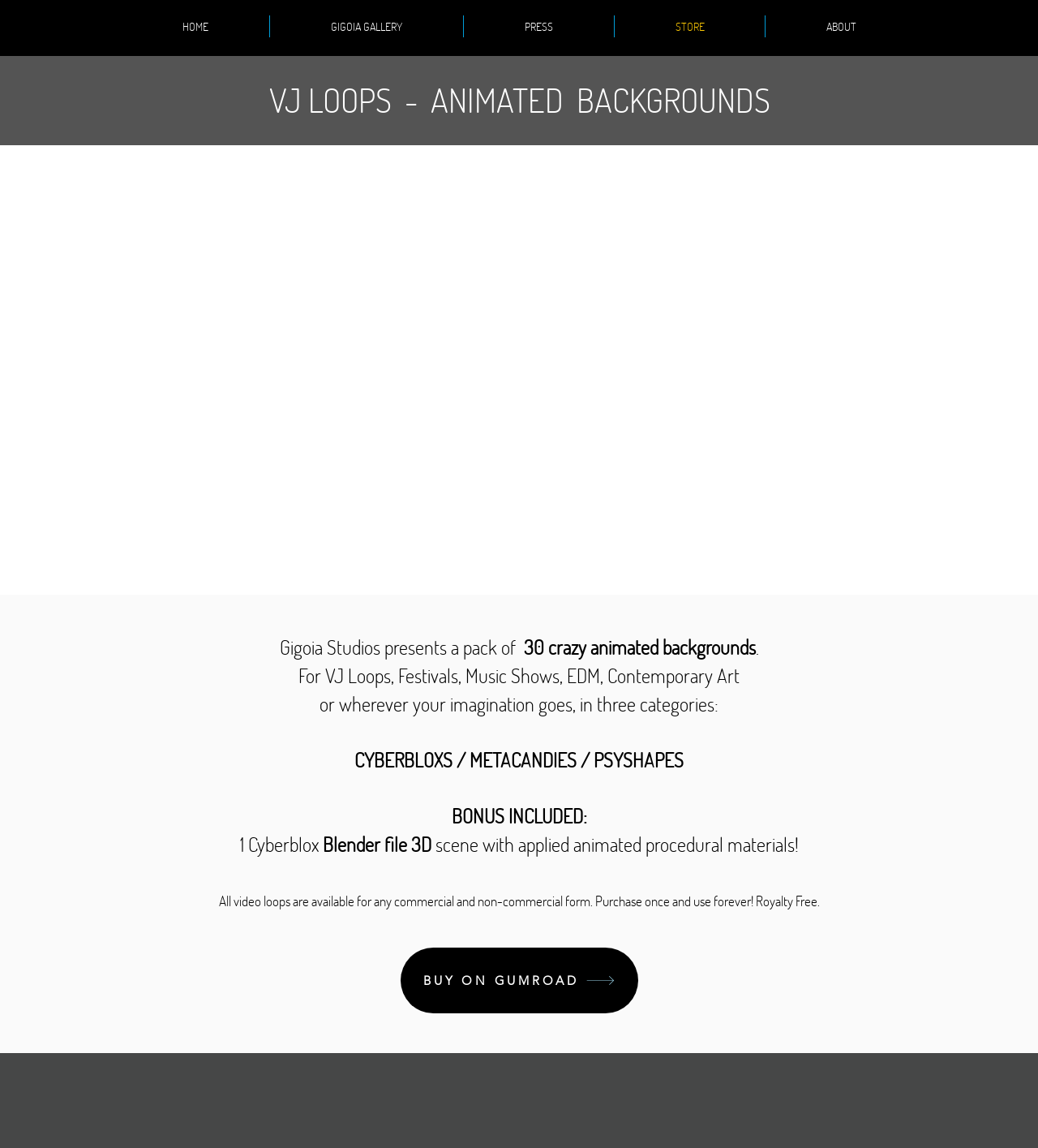Determine the bounding box coordinates of the UI element described by: "BUY ON GUMROAD".

[0.386, 0.826, 0.615, 0.883]